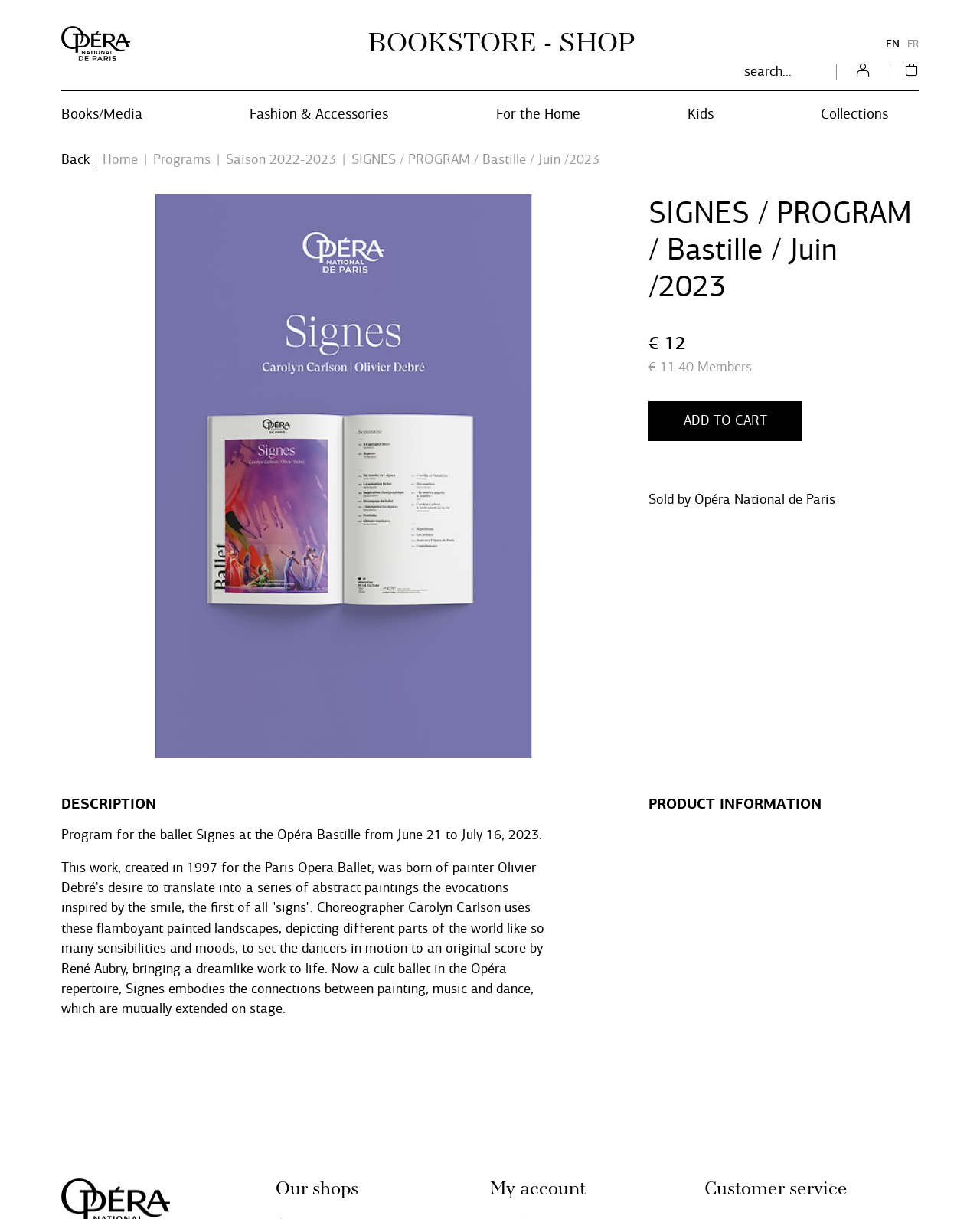What is the price of the product?
Provide a detailed and well-explained answer to the question.

I found the answer by looking at the product information section, where there is a static text element with the price '€ 12'. This is the original price of the product.